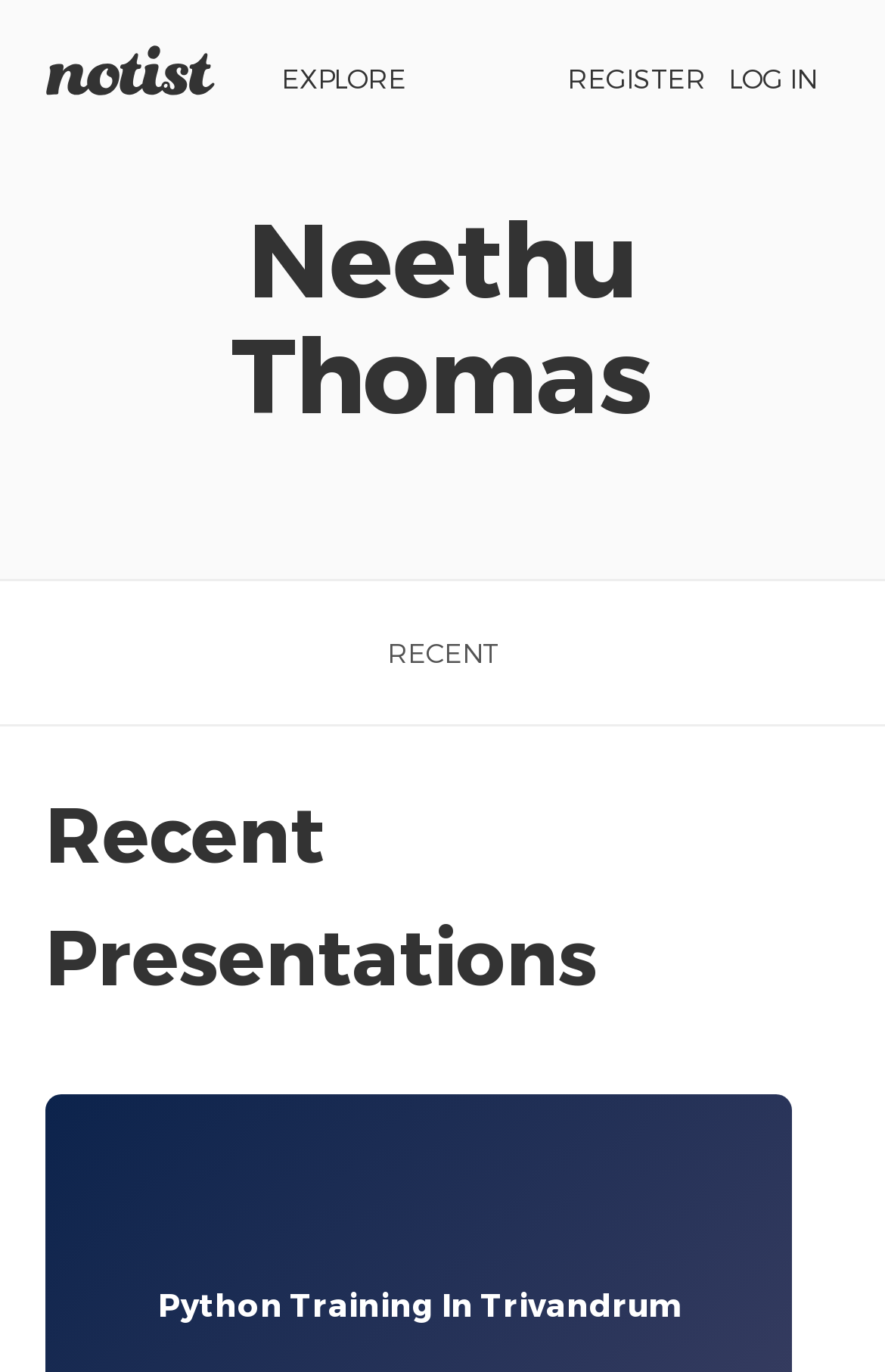Please give a one-word or short phrase response to the following question: 
How many links are on the top navigation bar?

3